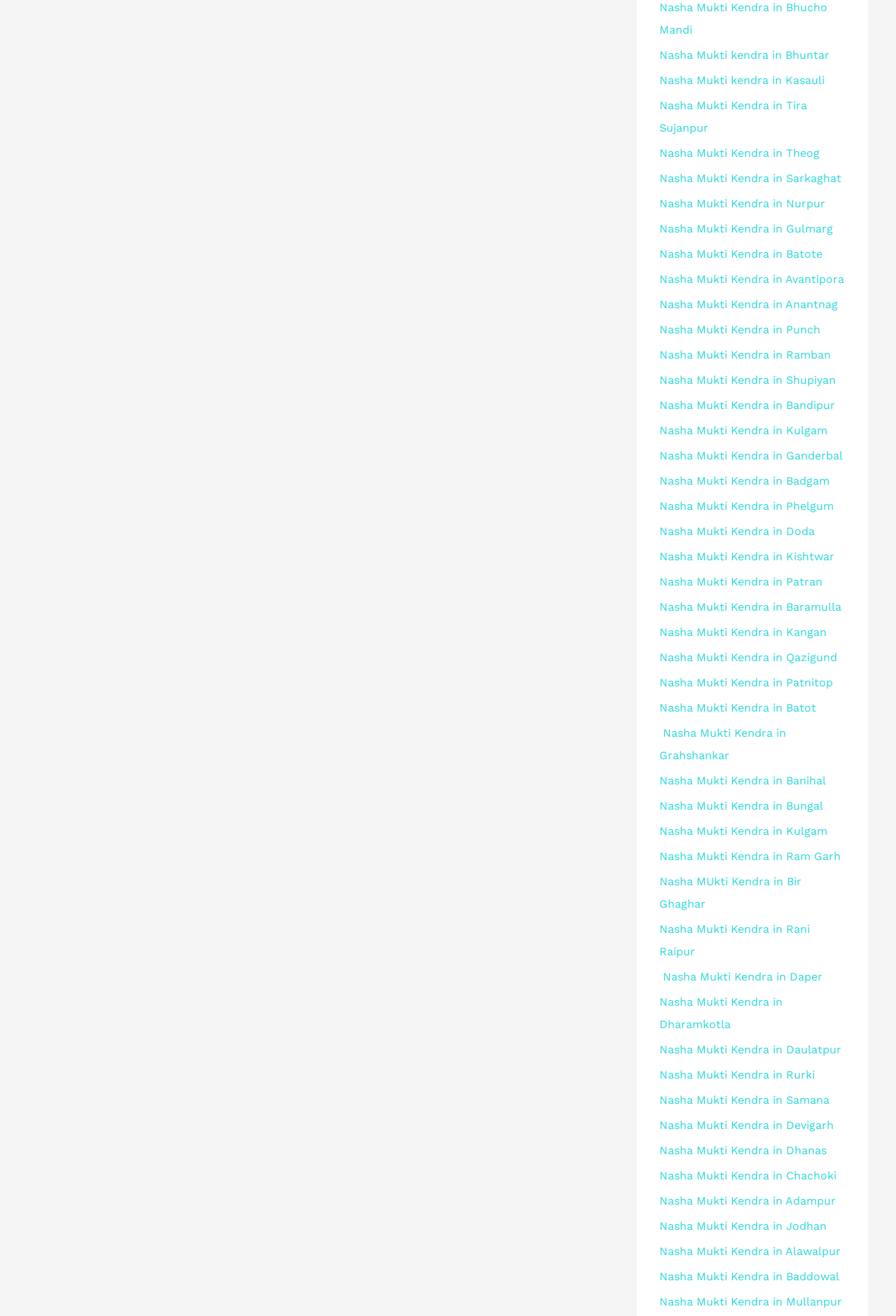Based on the image, please respond to the question with as much detail as possible:
What is the common phrase in all the link texts?

By analyzing the text of each link, I found that the common phrase in all the link texts is 'Nasha Mukti Kendra', which suggests that this is the name of the organization or program that these centers are a part of.